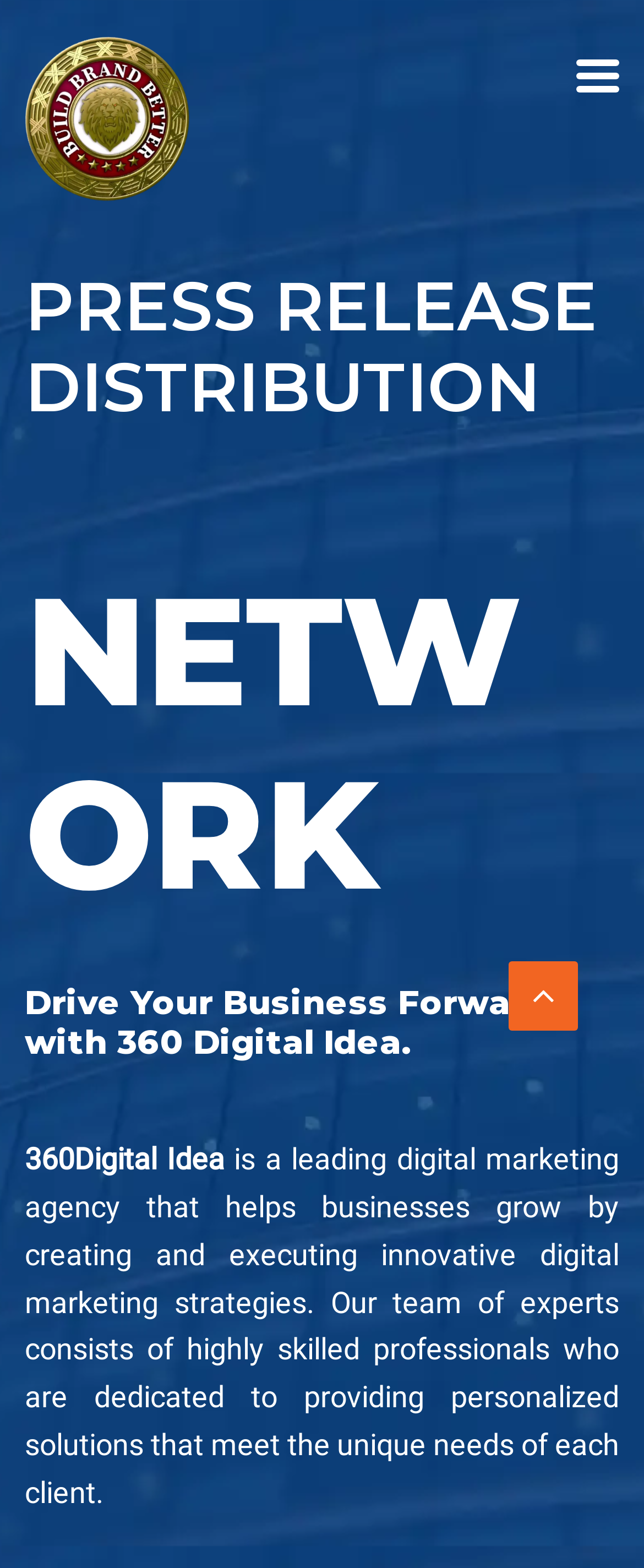Create an in-depth description of the webpage, covering main sections.

The webpage is titled "Press Release - Build Brand Better" and features a prominent link with the same text at the top left corner. Below this link, there is an image with the same title, "Build Brand Better", which is slightly larger than the link. 

On the top right corner, there is a button with no text. 

The main content of the webpage is divided into three sections, each with a heading. The first heading, "PRESS RELEASE DISTRIBUTION", is located at the top center of the page. The second heading, "NETWORK", is positioned below the first one. The third heading, "Drive Your Business Forward with 360 Digital Idea.", is located at the bottom center of the page.

Below the third heading, there are two blocks of text. The first block is a brief title, "360Digital Idea", and the second block is a paragraph describing the company as a leading digital marketing agency that helps businesses grow by creating innovative digital marketing strategies. 

To the right of the paragraph, there is a small icon represented by the Unicode character "\uf106", which is likely a social media link.